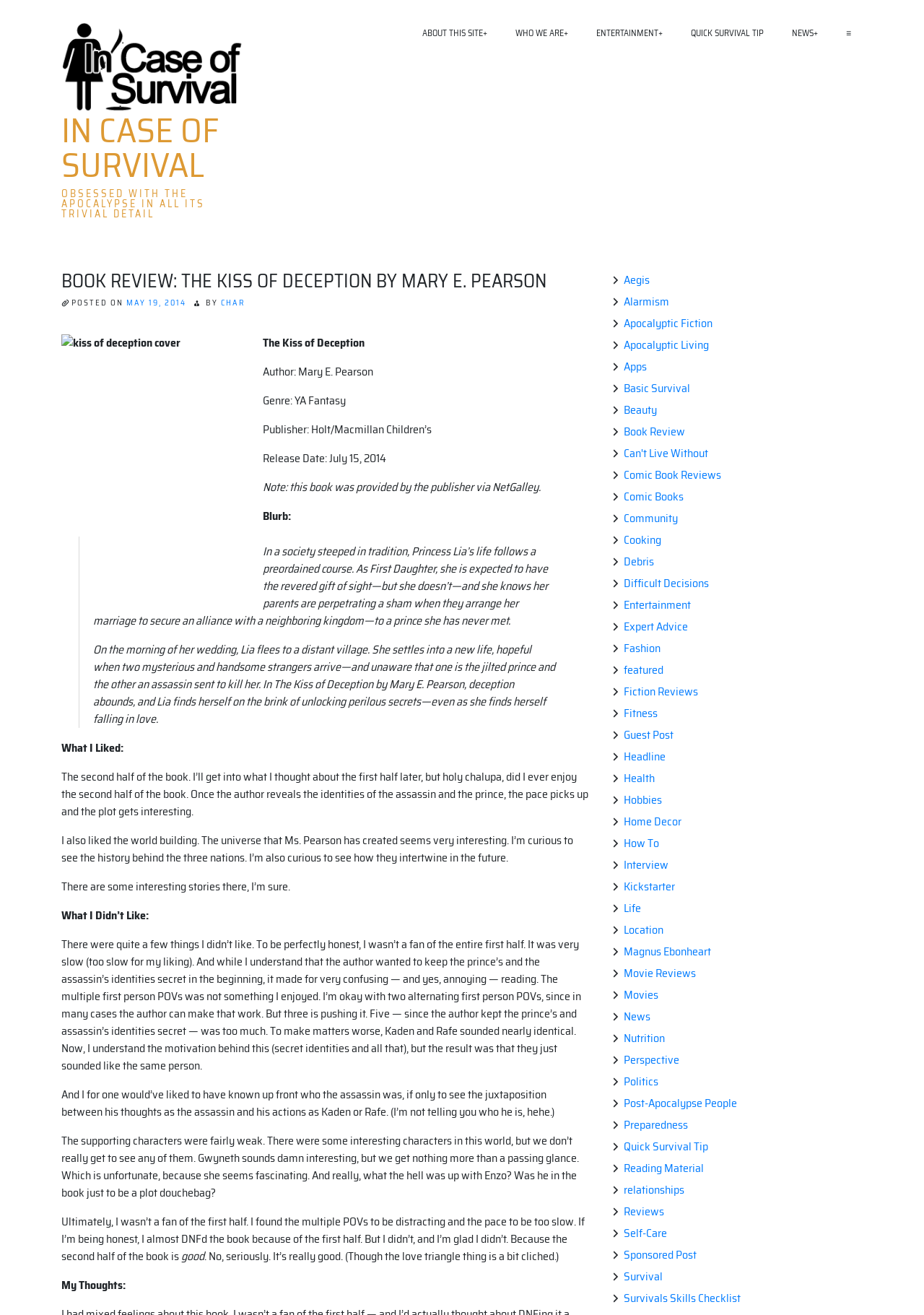Use a single word or phrase to answer the following:
Who is the author of the book?

Mary E. Pearson